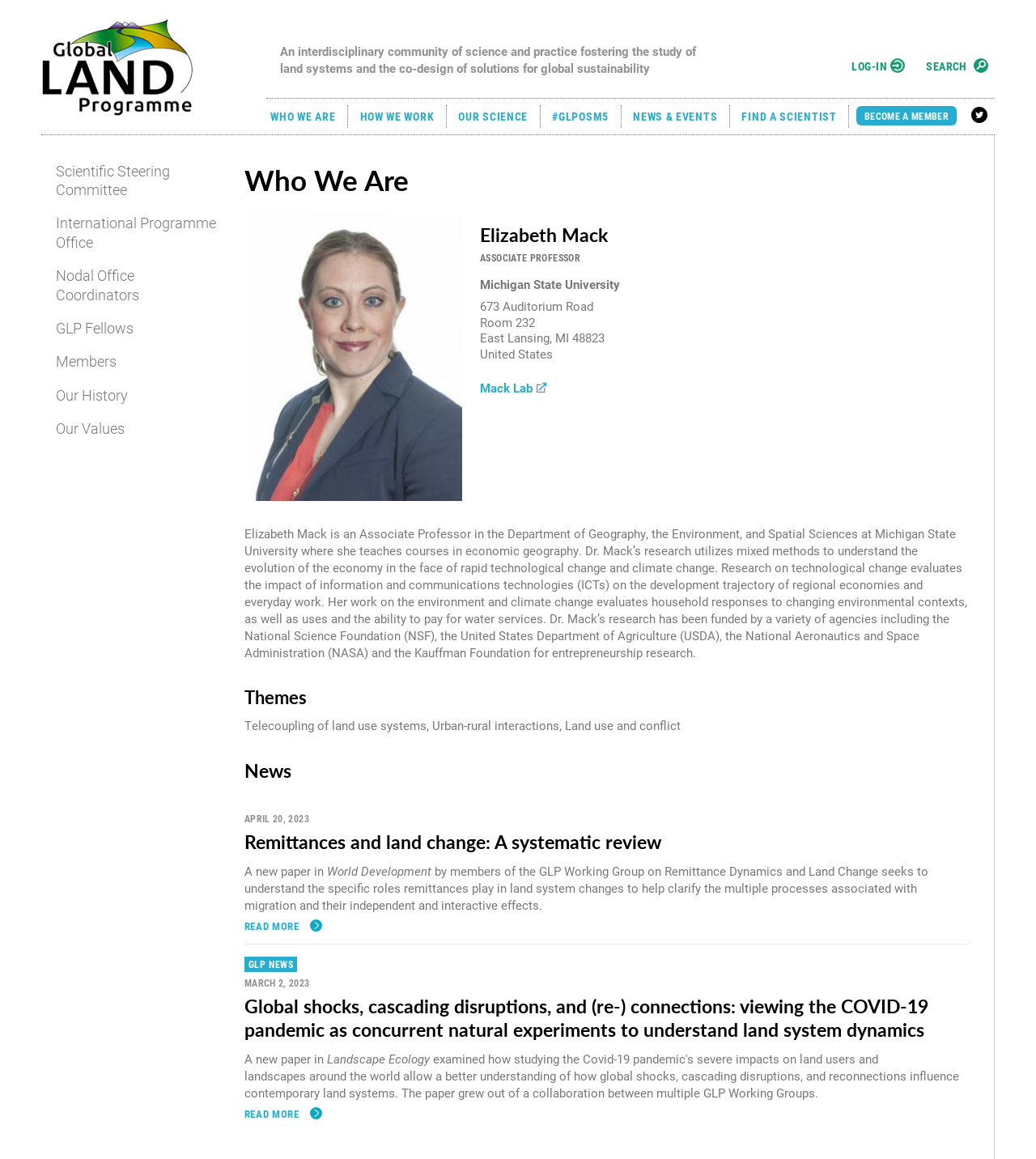Extract the main title from the webpage and generate its text.

Who We Are